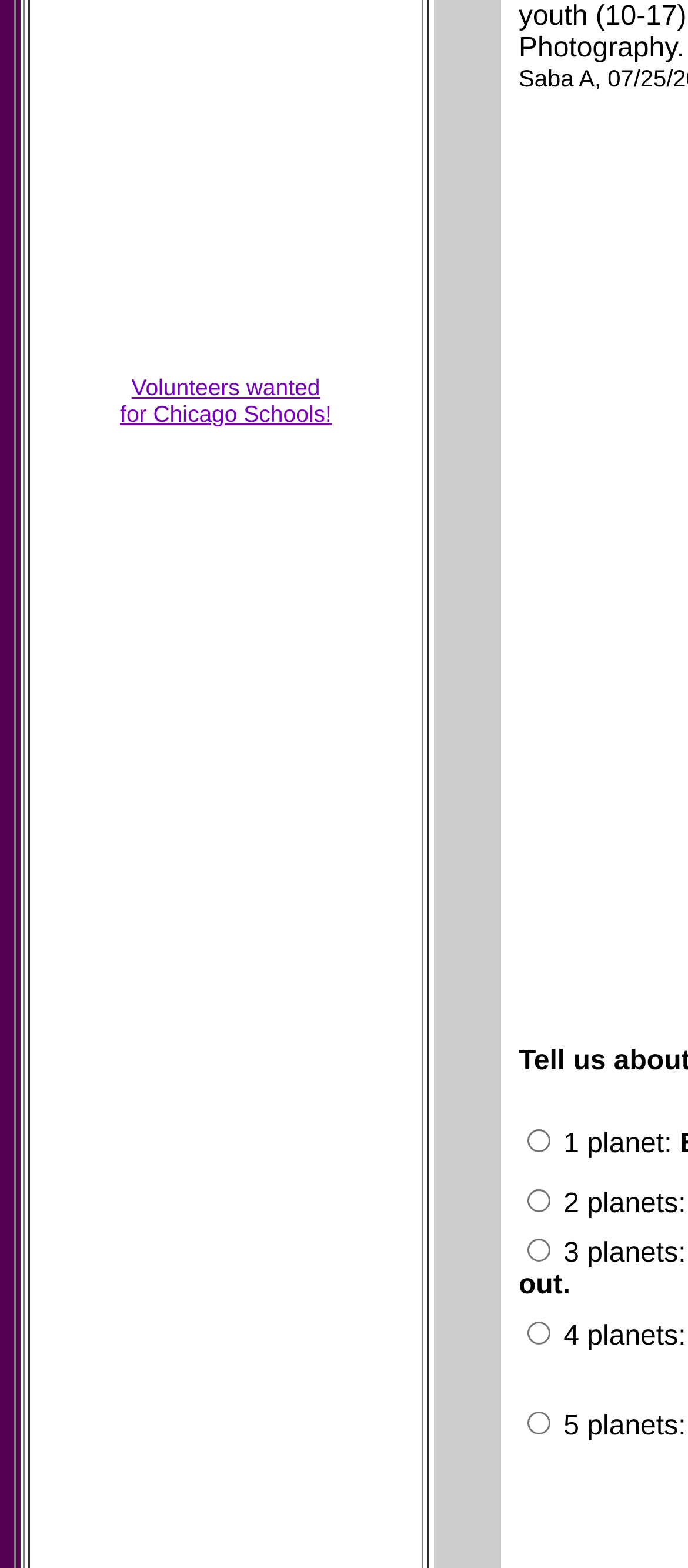How many radio buttons are there? Refer to the image and provide a one-word or short phrase answer.

5